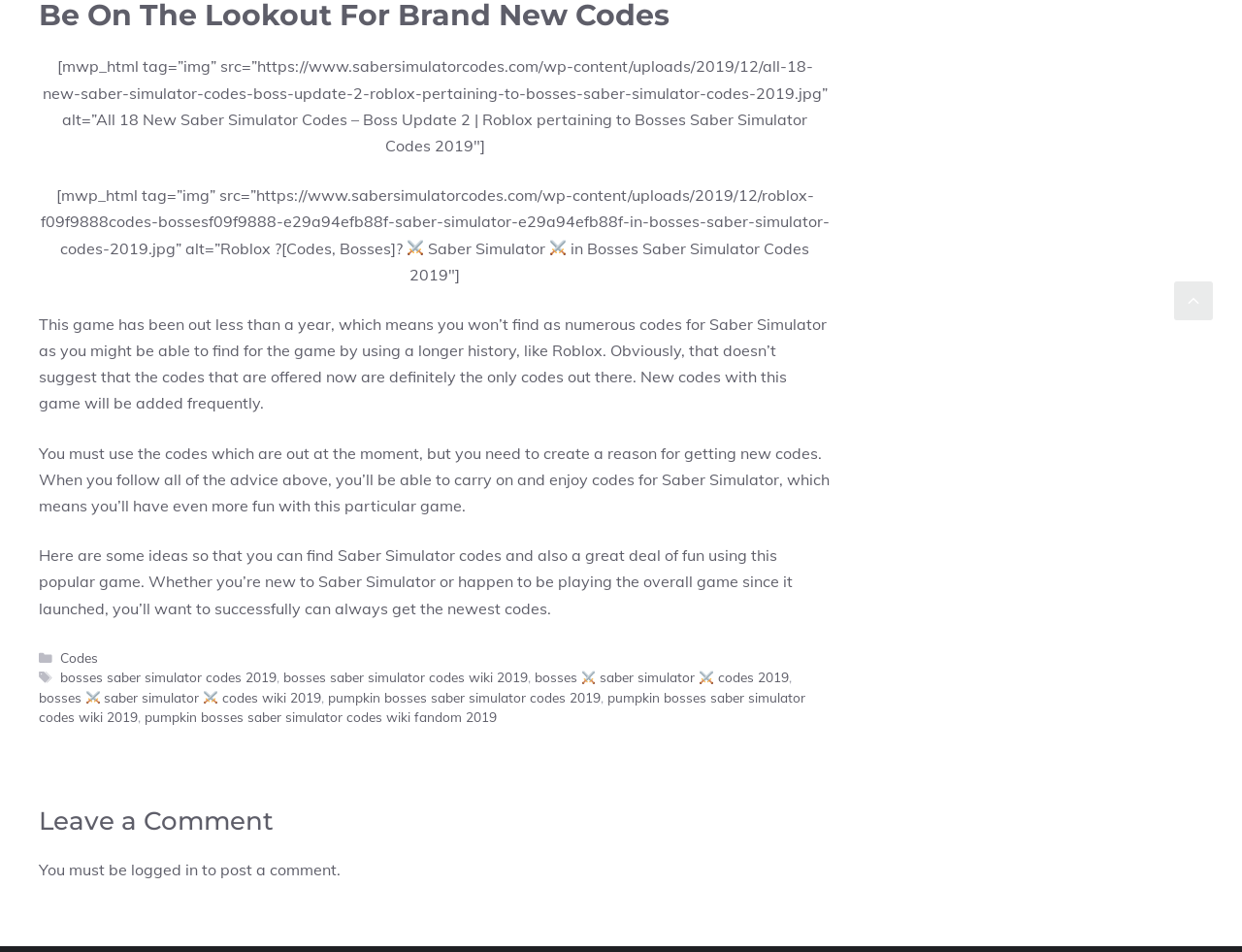Find and indicate the bounding box coordinates of the region you should select to follow the given instruction: "Click the 'Leave a Comment' heading".

[0.031, 0.846, 0.669, 0.88]